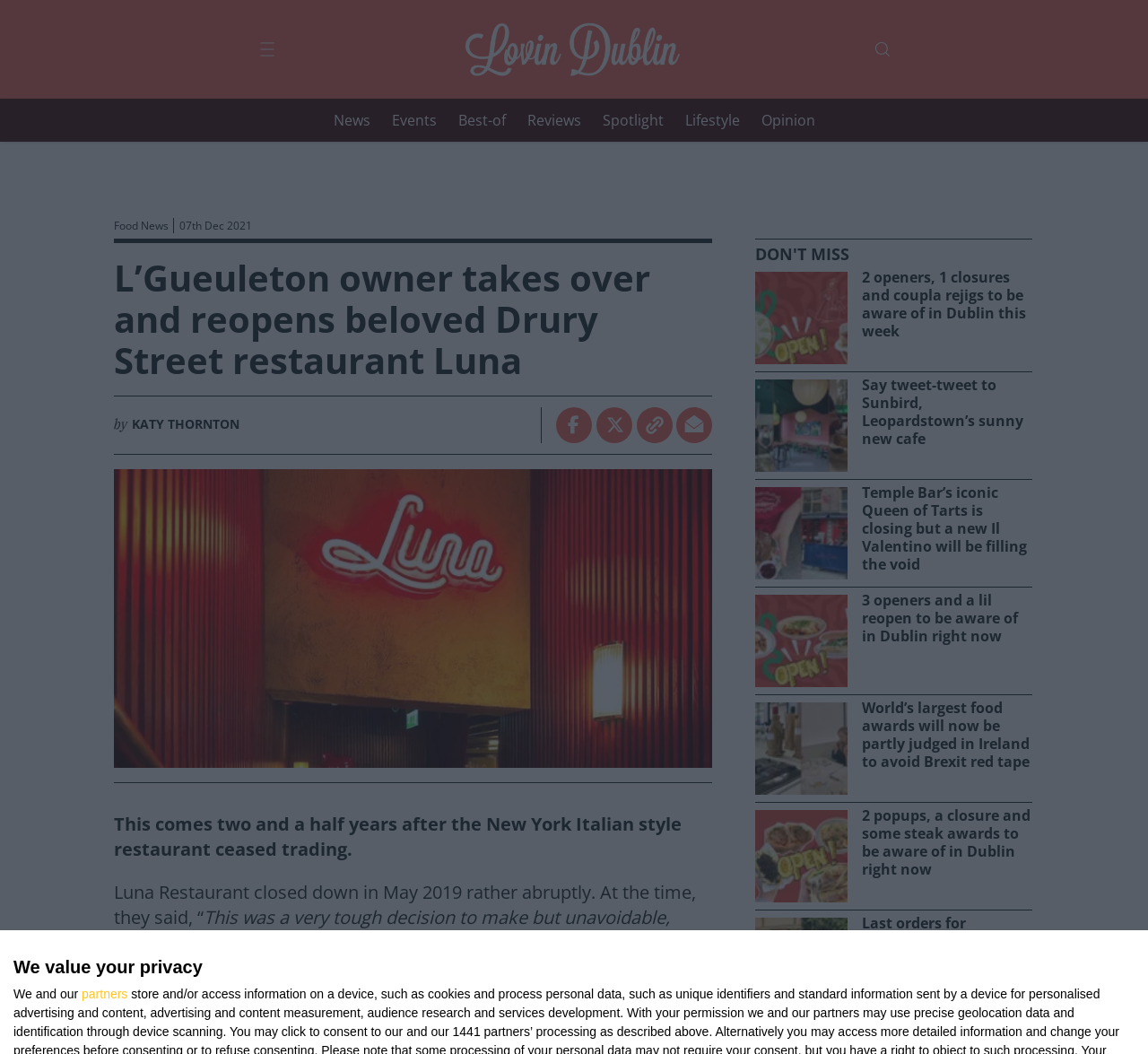Illustrate the webpage with a detailed description.

The webpage is an article about the reopening of a beloved restaurant, Luna, on Drury Street in Dublin City Centre. The article is from Lovin Dublin, a website that provides news and information about Dublin.

At the top of the page, there is a main menu button on the left and a search icon on the right. Below this, there is a heading that reads "L'Gueuleton owner takes over and reopens beloved Drury Street restaurant Luna". Next to this heading, there is a small image.

The article begins with a brief introduction, followed by a paragraph of text that explains the history of Luna Restaurant, which closed down in May 2019. The text is accompanied by an image.

Below this, there are several links to other articles, each with a heading and an image. These links are arranged in a column and appear to be related to food and restaurants in Dublin.

On the right side of the page, there is a section with the heading "DON'T MISS". This section contains several links to other articles, each with a heading and an image. These links appear to be related to food and restaurants in Dublin, and are arranged in a column.

Throughout the page, there are several buttons and links to share the article on social media or to get in touch with the website via email. There are also several images and icons scattered throughout the page, including a figure icon at the top of the page and several social media icons at the bottom.